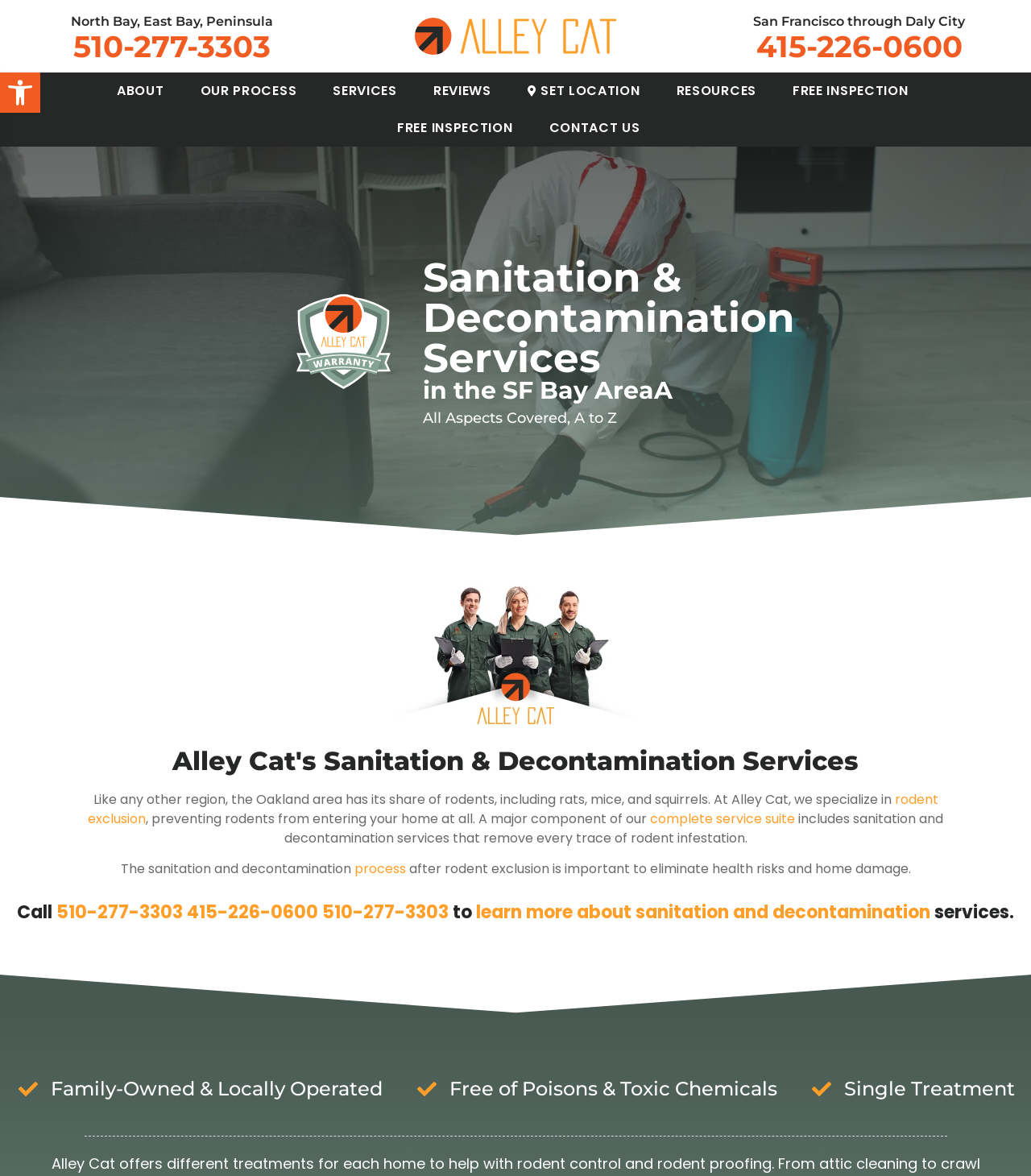What is the phone number for the North Bay, East Bay, Peninsula area?
Look at the image and respond with a one-word or short phrase answer.

510-277-3303